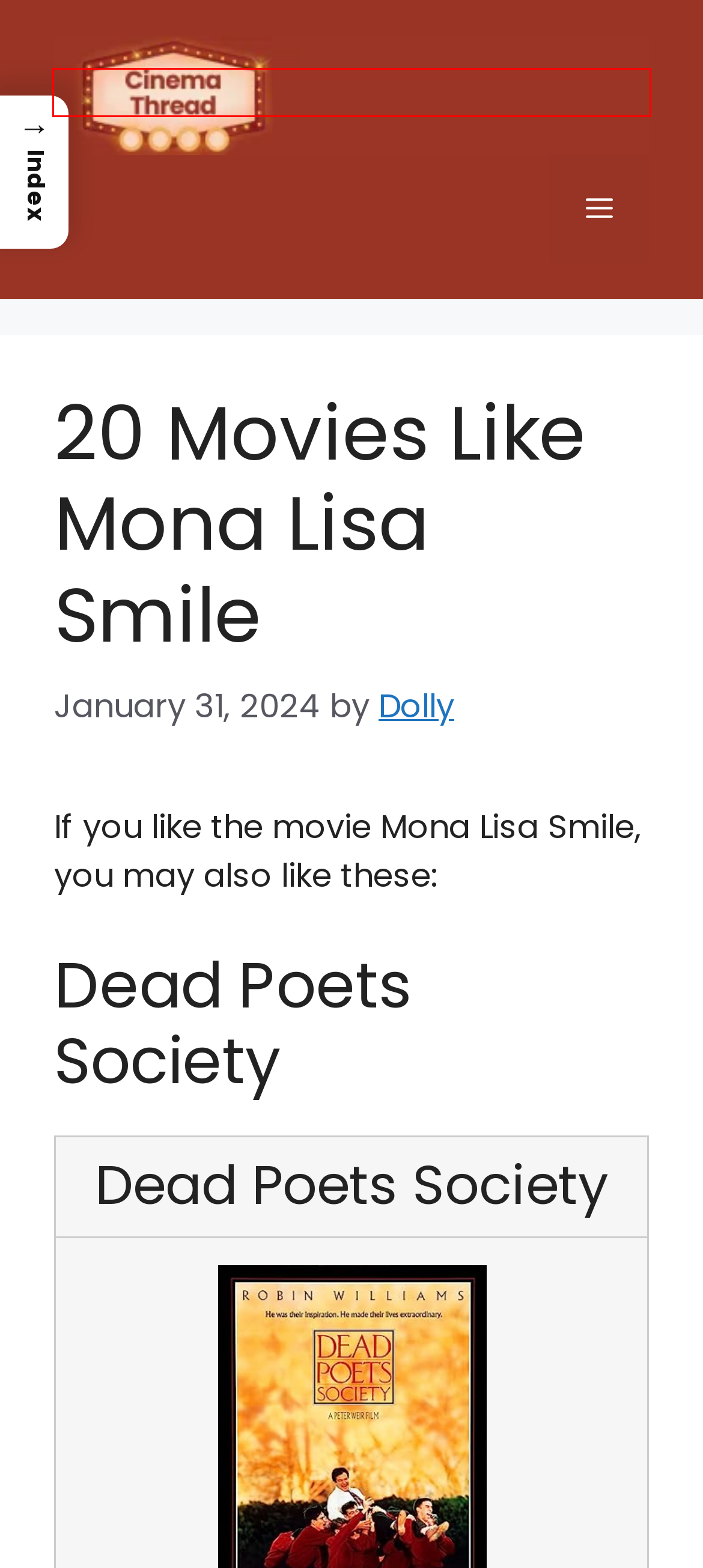Given a screenshot of a webpage with a red bounding box, please pick the webpage description that best fits the new webpage after clicking the element inside the bounding box. Here are the candidates:
A. 20 Movies Like Notebook - cinemathread.com
B. 20 Movies Like Step Up - cinemathread.com
C. OMDb API - The Open Movie Database
D. Home - cinemathread.com
E. 20 Movies Like Too Big To Fail - cinemathread.com
F. 20 Movies Like Noel Diary - cinemathread.com
G. 20 Movies Like Remember The Titans - cinemathread.com
H. 20 Movies Like Triangle Of Sadness - cinemathread.com

D